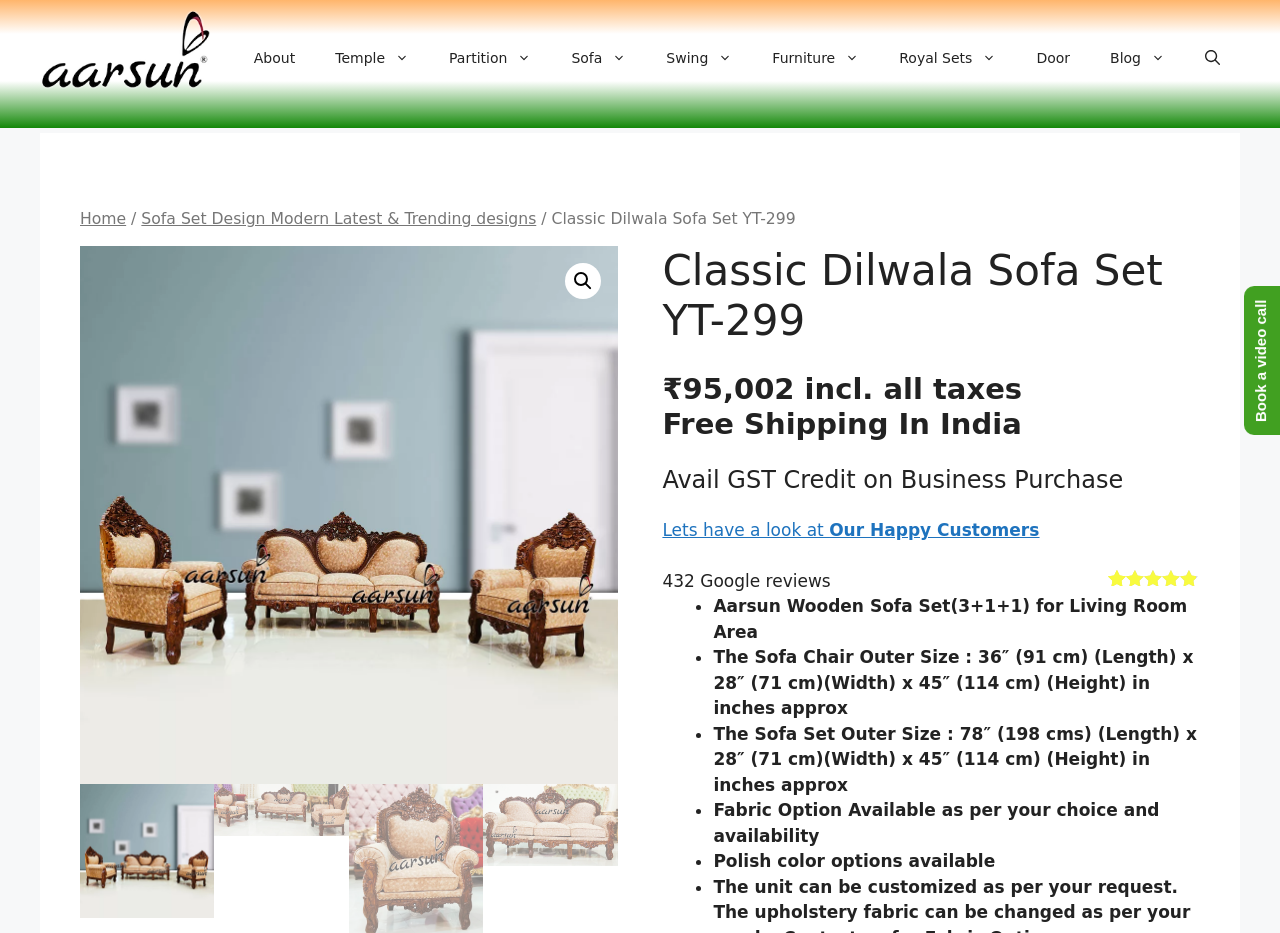Give a succinct answer to this question in a single word or phrase: 
What is the outer size of the sofa chair?

36″ x 28″ x 45″